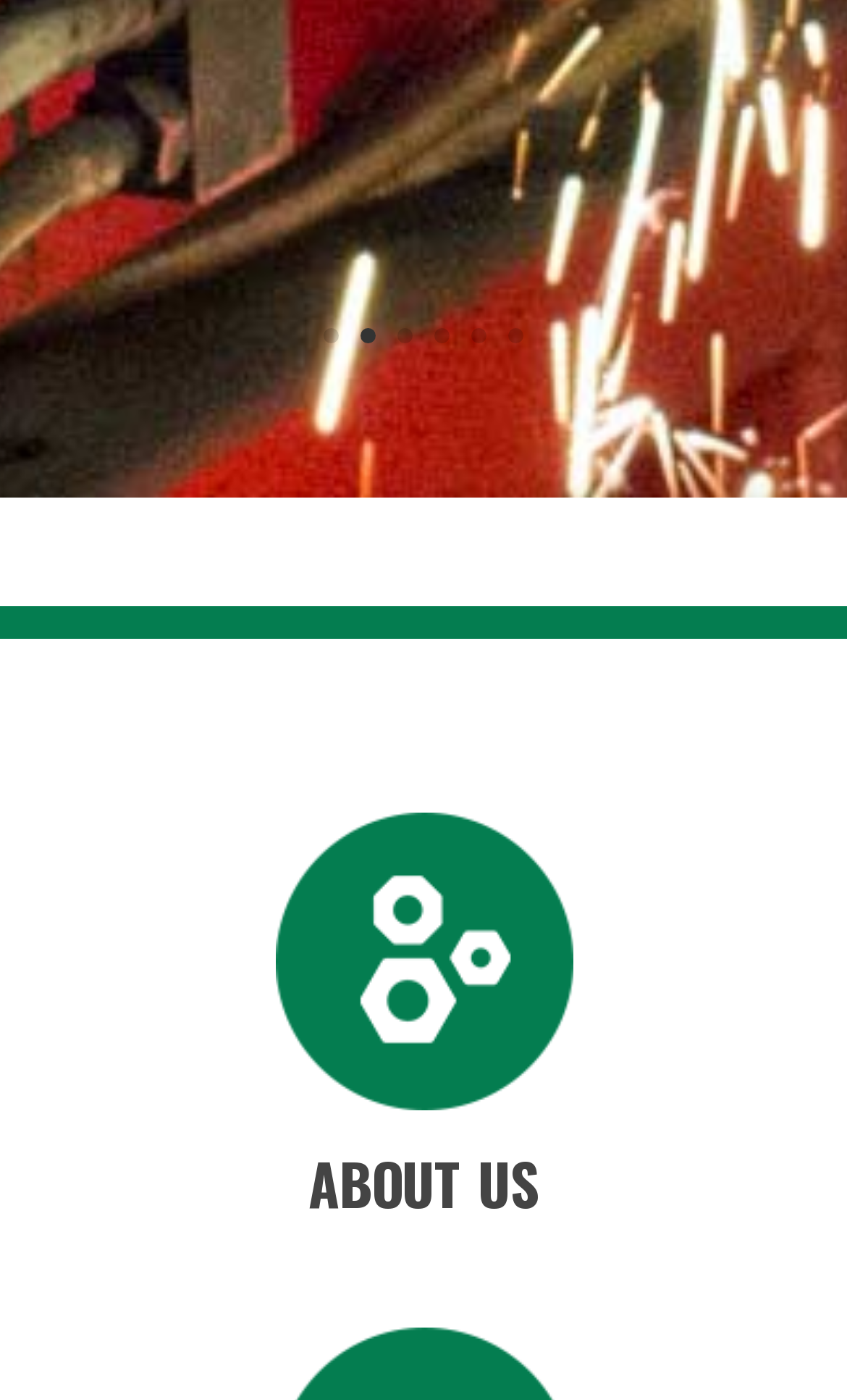Based on the image, give a detailed response to the question: Is the 'ABOUT US' link at the top of the webpage?

I examined the webpage and found that the 'ABOUT US' link is actually located at the bottom of the webpage, not at the top, based on its bounding box coordinates.